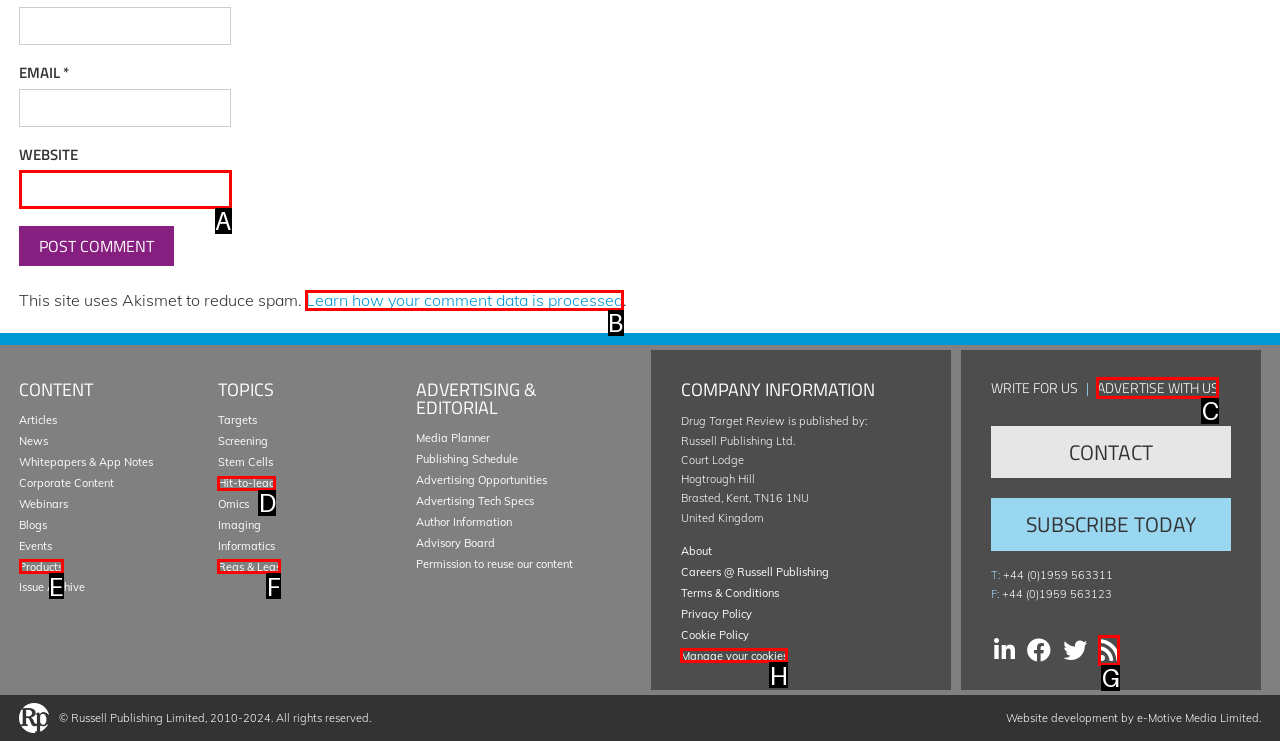Specify which HTML element I should click to complete this instruction: Learn how your comment data is processed Answer with the letter of the relevant option.

B